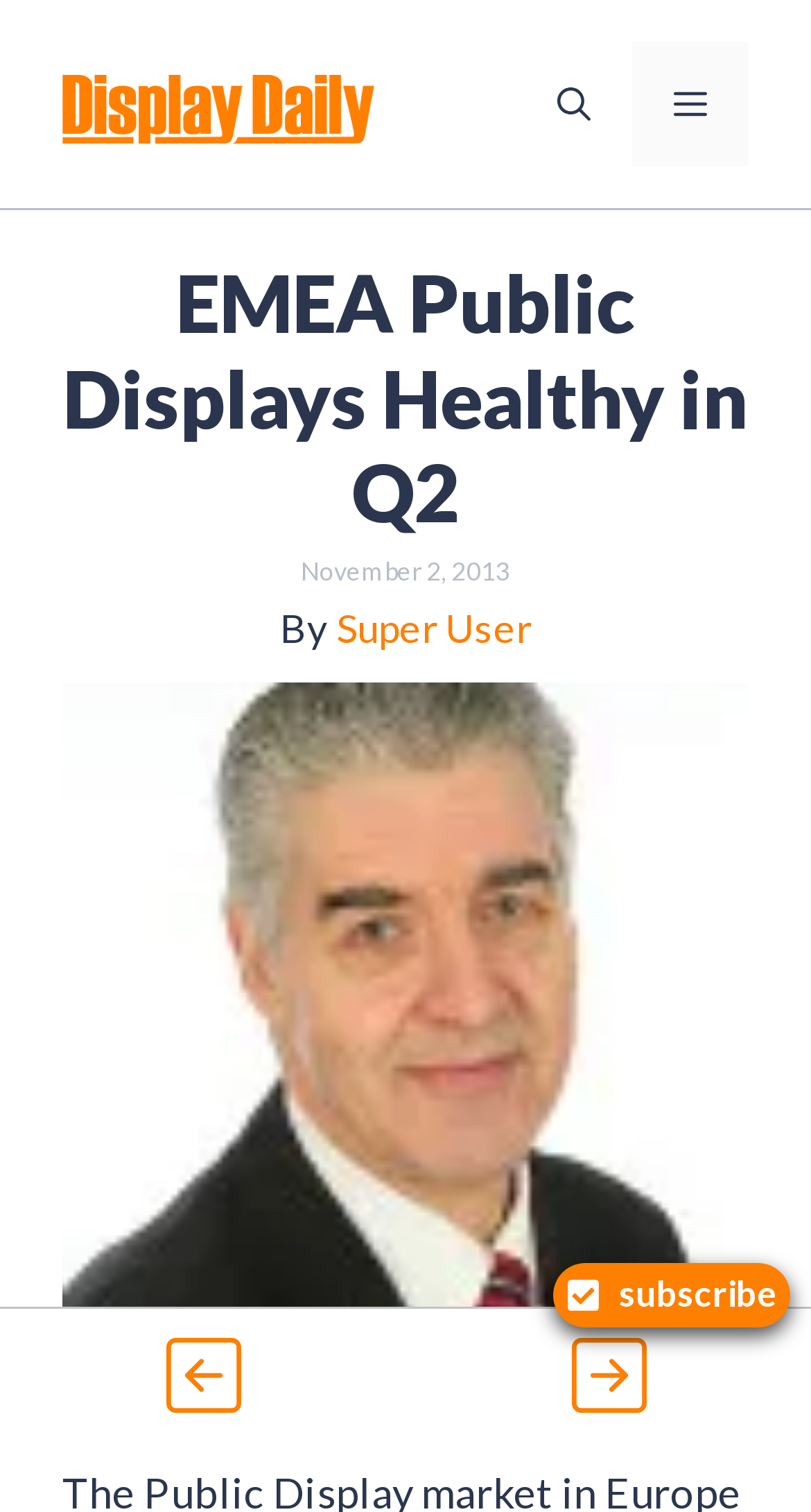Carefully examine the image and provide an in-depth answer to the question: What is the text above the subscribe button?

I found a heading element above the subscribe button, which contains the text 'EMEA Public Displays Healthy in Q2'. This is likely the title of the article.